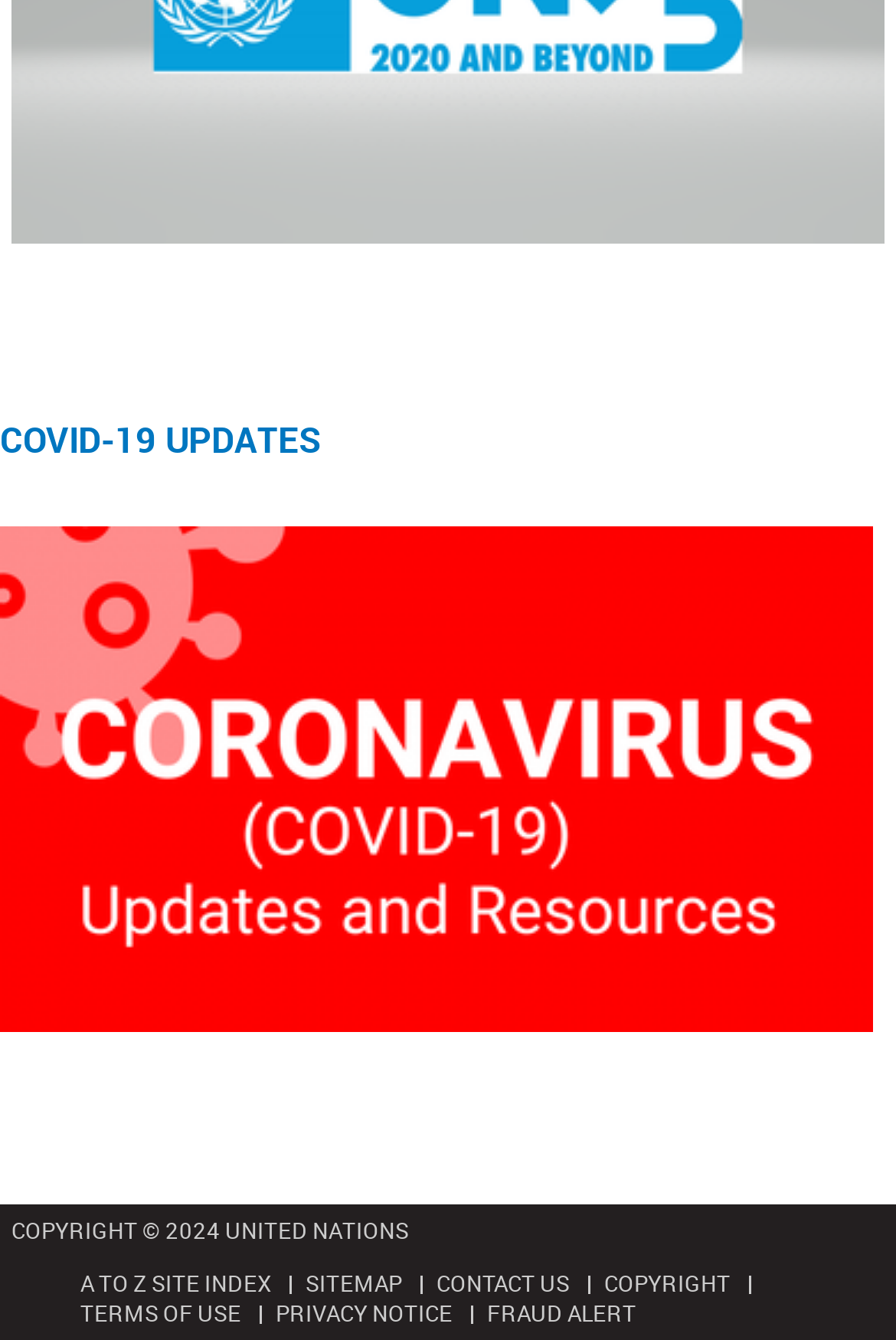Find the bounding box coordinates for the element that must be clicked to complete the instruction: "Visit iNet Media Ltd website". The coordinates should be four float numbers between 0 and 1, indicated as [left, top, right, bottom].

None